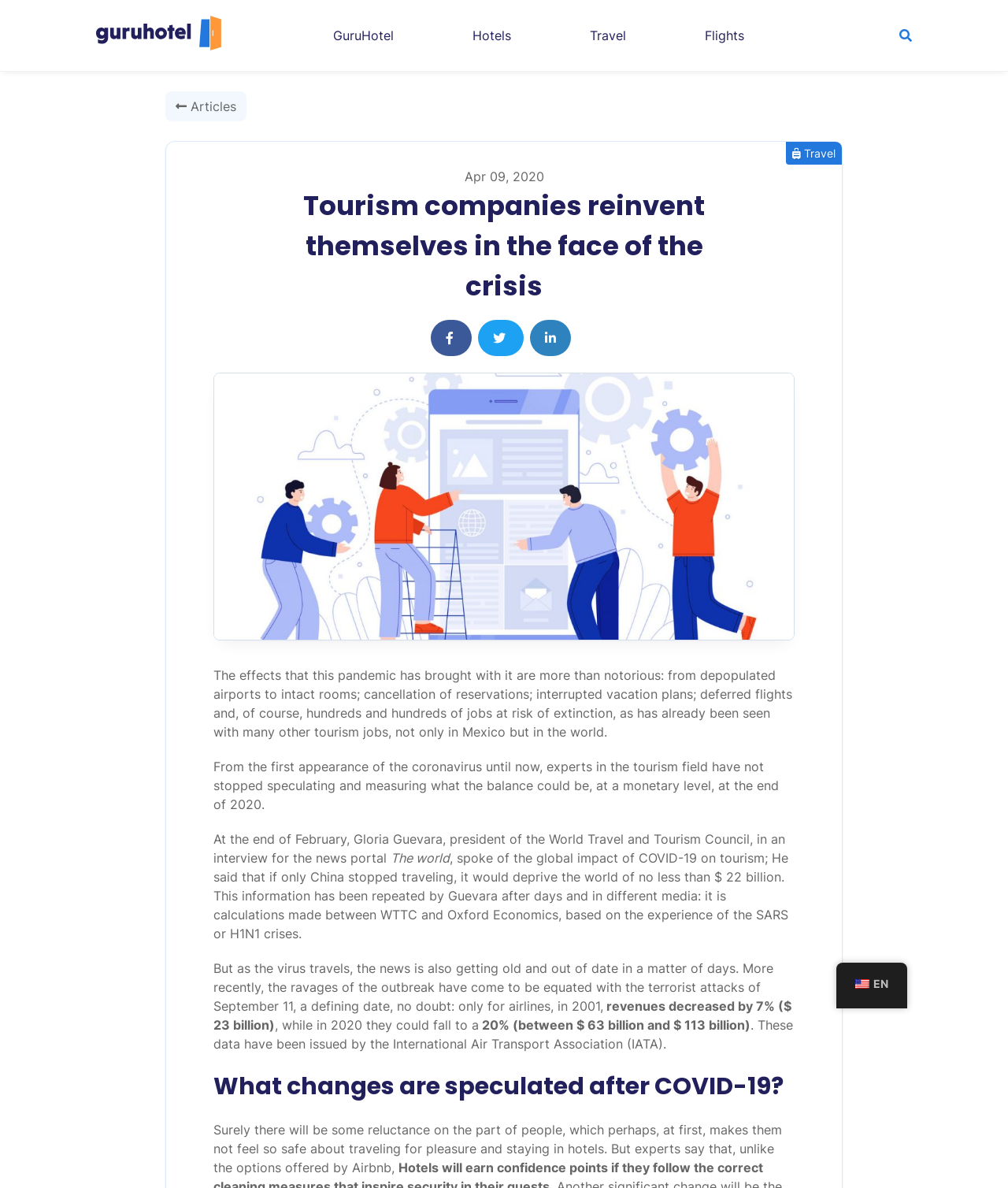Please predict the bounding box coordinates of the element's region where a click is necessary to complete the following instruction: "Click on Flights". The coordinates should be represented by four float numbers between 0 and 1, i.e., [left, top, right, bottom].

[0.66, 0.017, 0.777, 0.043]